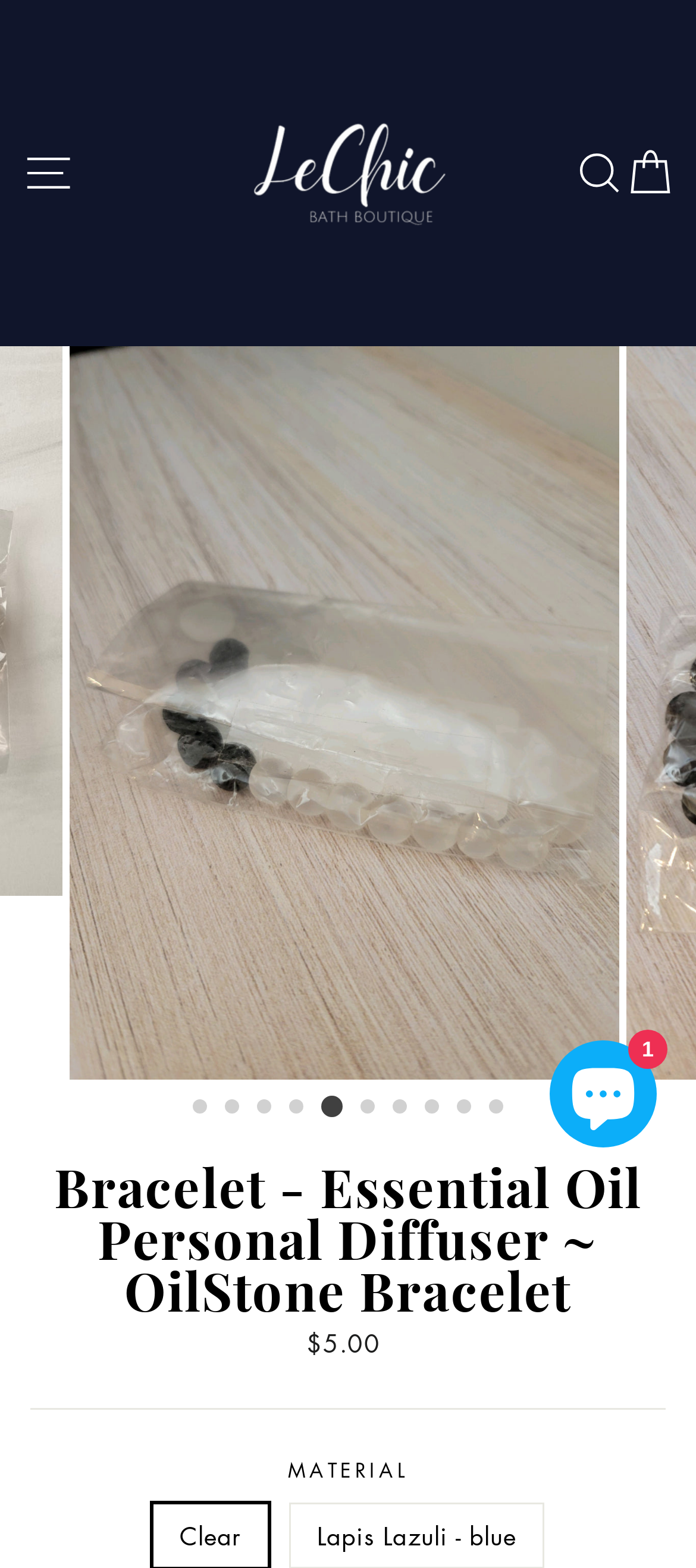How many navigation tabs are there?
Based on the image, answer the question with a single word or brief phrase.

10